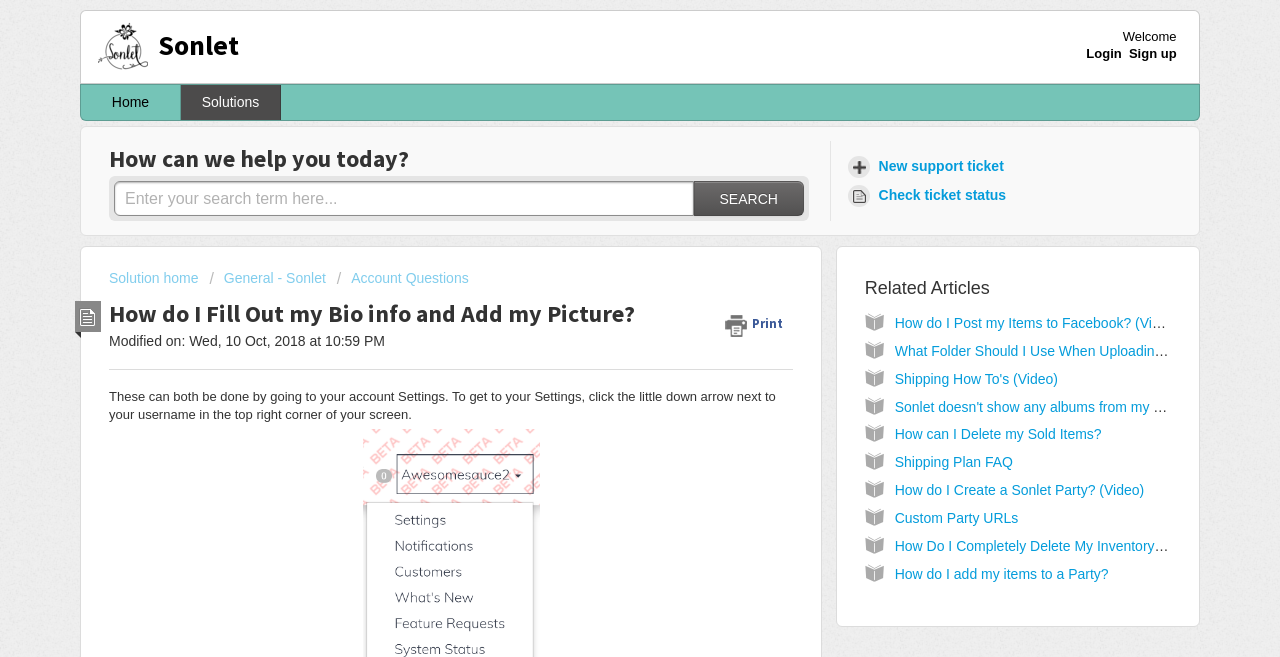Reply to the question below using a single word or brief phrase:
What is the orientation of the separator?

horizontal